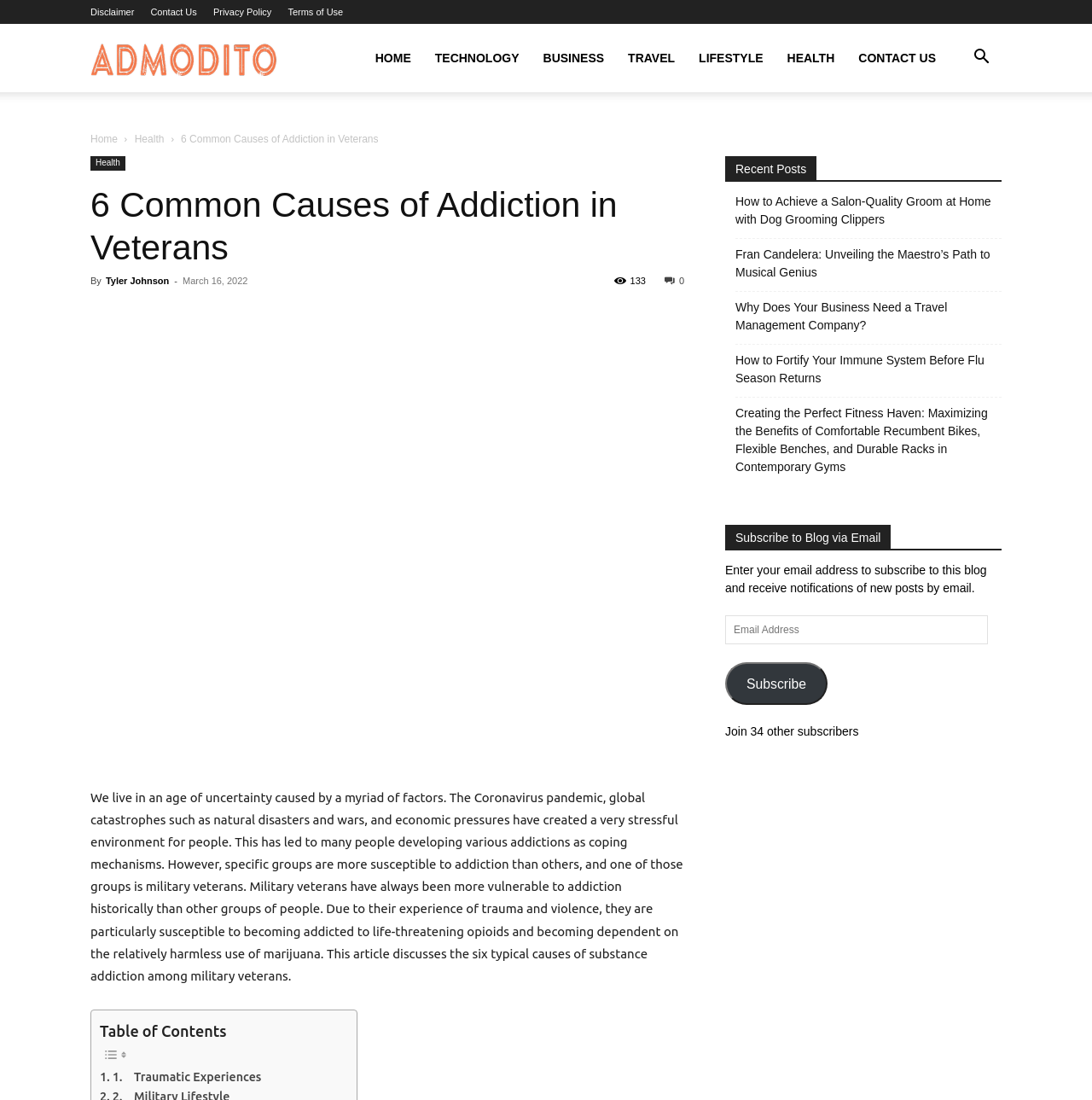What is the author's name?
Answer the question with a thorough and detailed explanation.

The author's name can be found in the article's byline, which is located below the title of the article. The text 'By Tyler Johnson' indicates that Tyler Johnson is the author of the article.